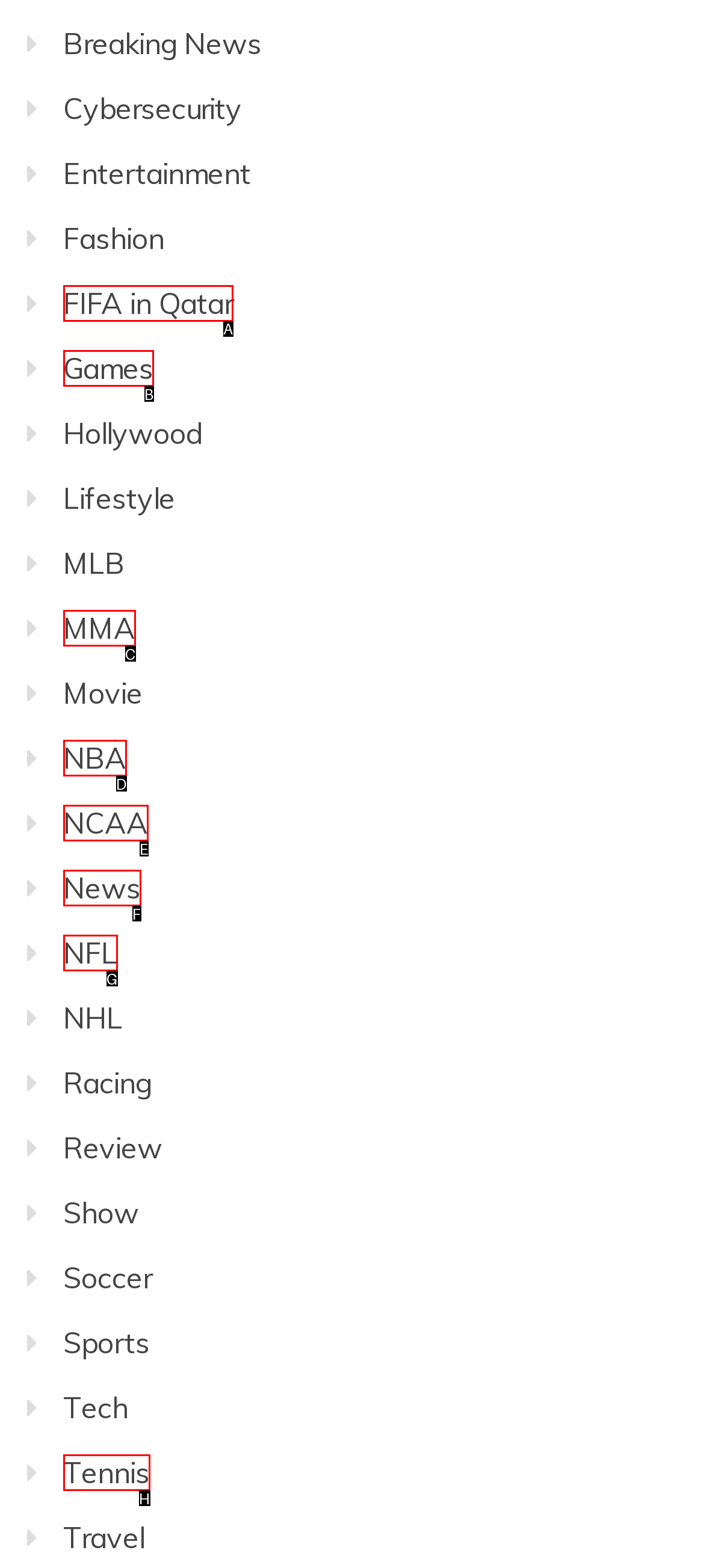Select the letter of the UI element that matches this task: Read about FIFA in Qatar
Provide the answer as the letter of the correct choice.

A